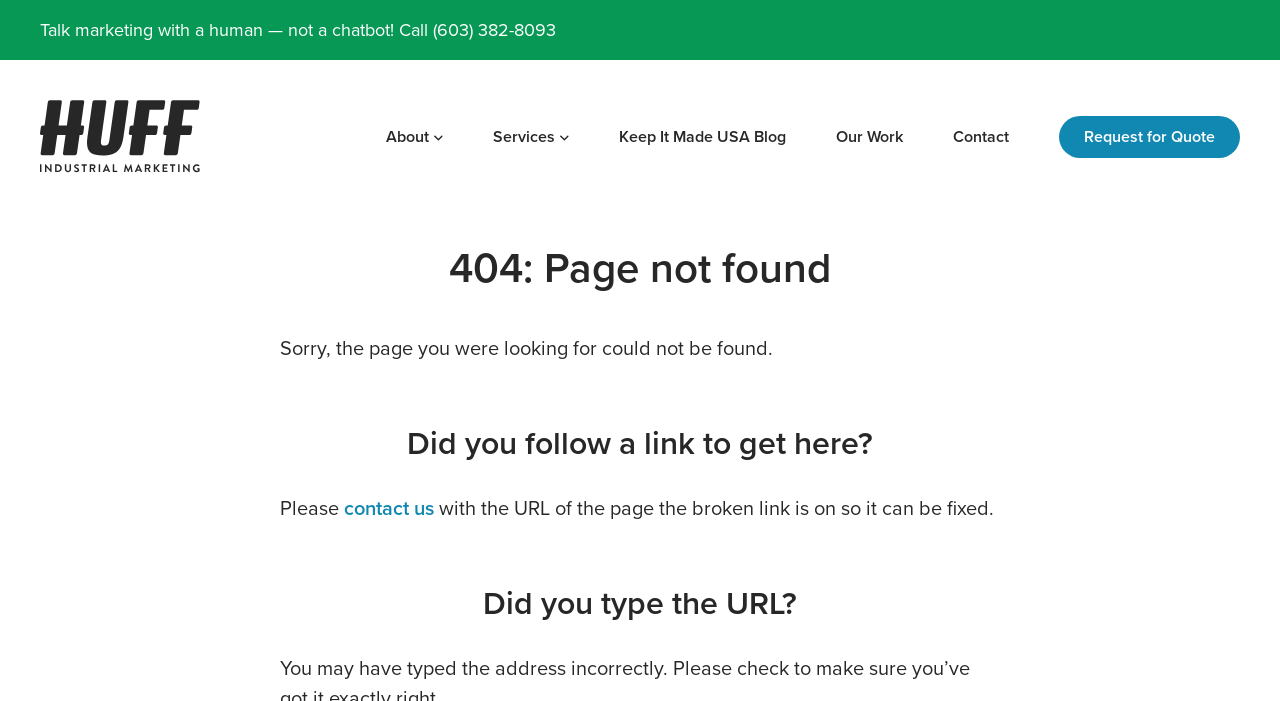Determine which piece of text is the heading of the webpage and provide it.

404: Page not found